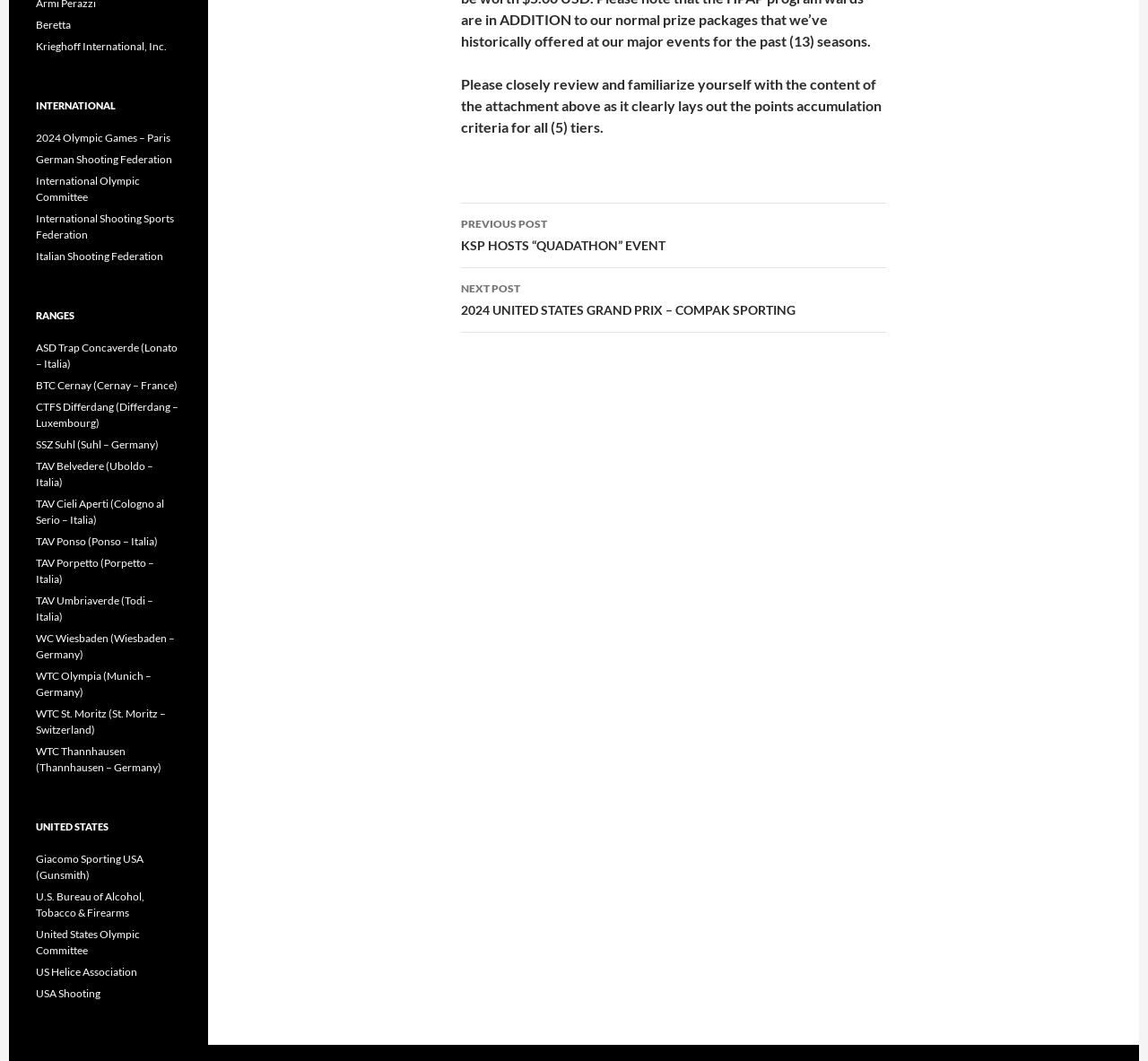Kindly respond to the following question with a single word or a brief phrase: 
What is the name of the organization located in Munich, Germany?

WTC Olympia